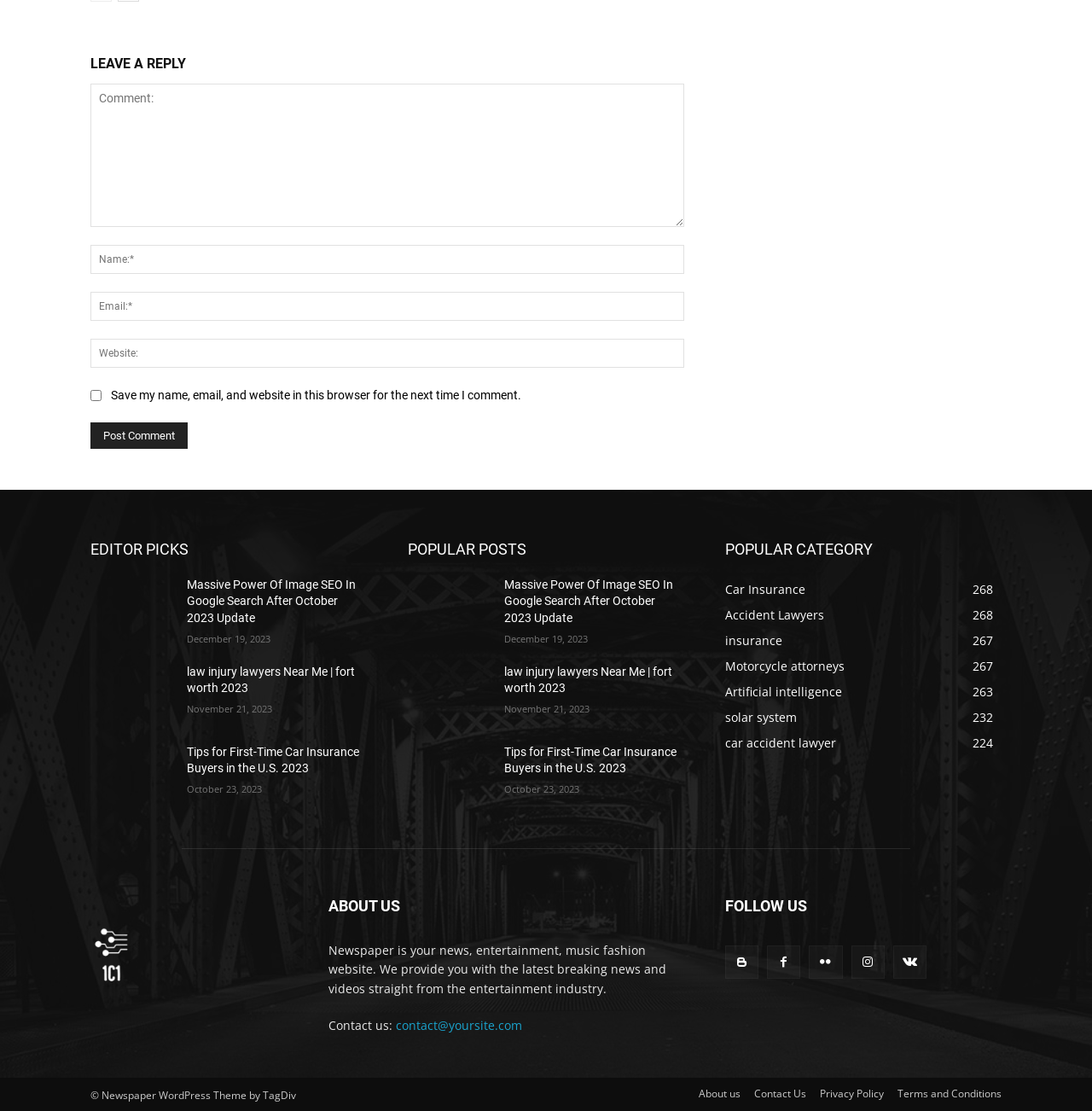Extract the bounding box of the UI element described as: "How to Untwist Your Thinking".

None